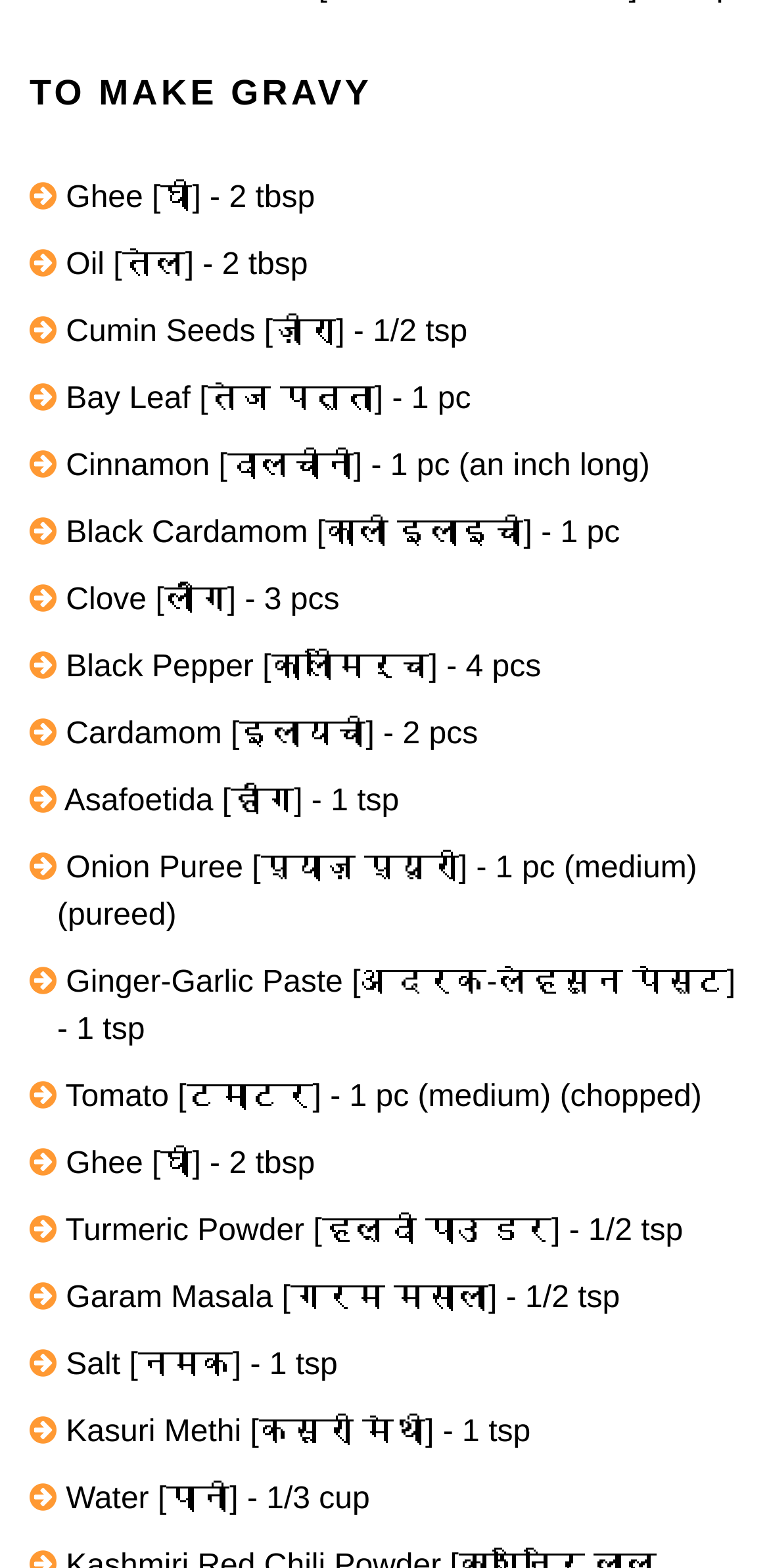Locate the bounding box coordinates of the area to click to fulfill this instruction: "View Product Documents". The bounding box should be presented as four float numbers between 0 and 1, in the order [left, top, right, bottom].

None